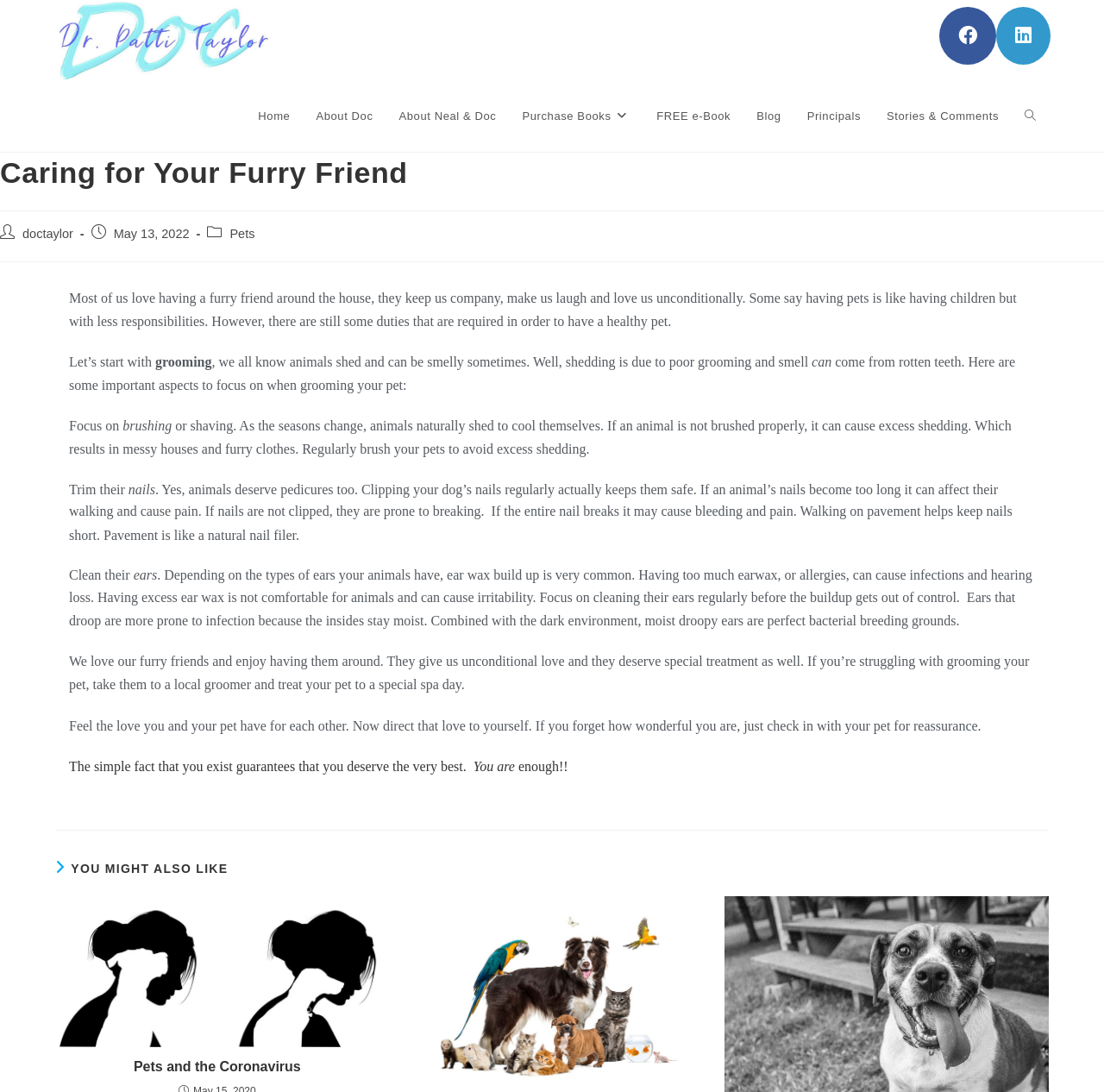What is the consequence of having too much earwax in pets?
Carefully examine the image and provide a detailed answer to the question.

According to the webpage, having too much earwax in pets can cause infections and hearing loss. This is especially true for pets with droopy ears, which are more prone to infection due to the moist environment.